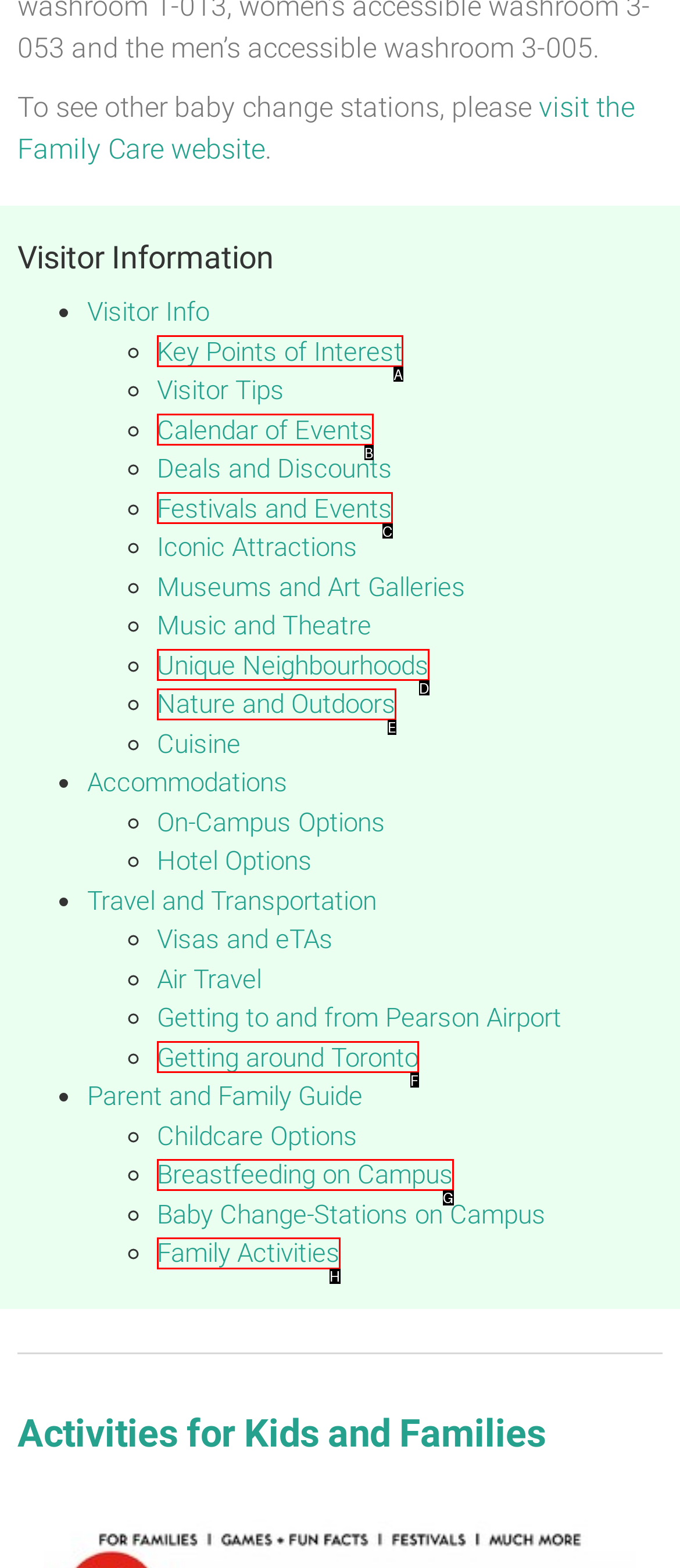Using the description: Key Points of Interest, find the best-matching HTML element. Indicate your answer with the letter of the chosen option.

A